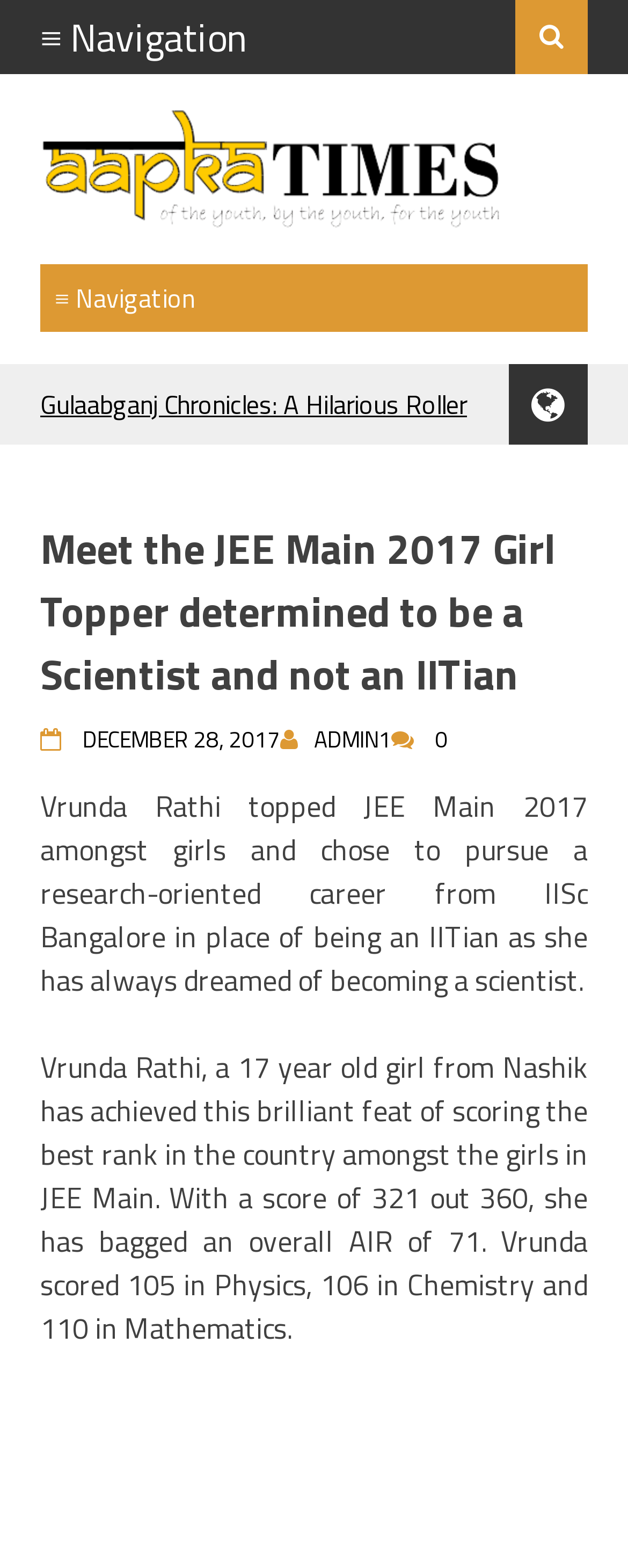Can you give a comprehensive explanation to the question given the content of the image?
What is the name of the girl who topped JEE Main 2017?

I found the name 'Vrunda Rathi' in the StaticText element that describes the girl who topped JEE Main 2017.